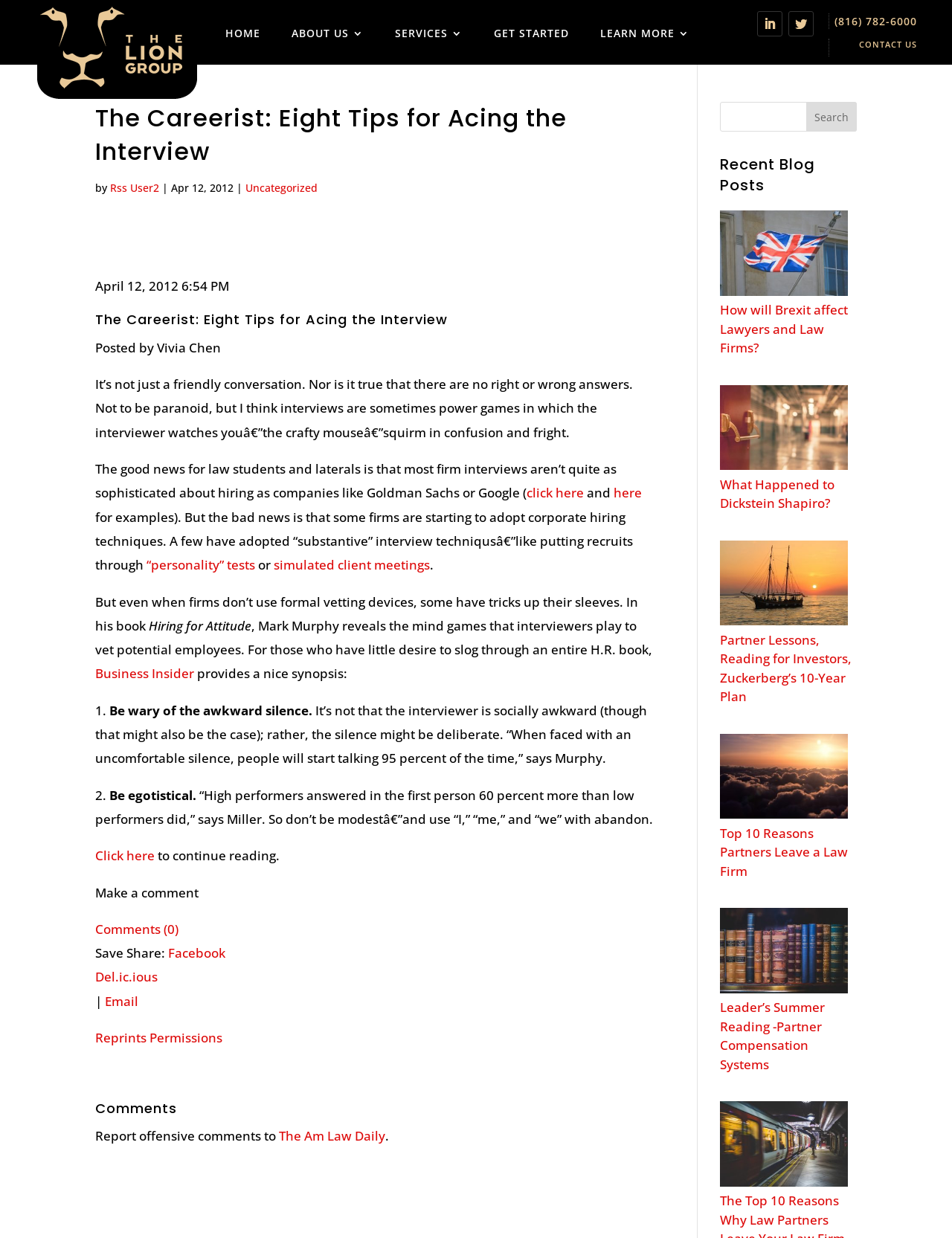Generate a comprehensive description of the contents of the webpage.

This webpage is an article titled "The Careerist: Eight Tips for Acing the Interview" from The Lion Group. At the top of the page, there is a logo of The Lion Group, followed by a navigation menu with links to "HOME", "ABOUT US 3", "SERVICES 3", "GET STARTED", and "LEARN MORE 3". On the right side of the navigation menu, there are social media links and a phone number.

The main content of the article is divided into several sections. The first section is an introduction to the article, which discusses the importance of acing an interview. The second section provides eight tips for acing an interview, with each tip explained in a few sentences. The tips include being wary of awkward silence, being egotistical, and using the first person when answering questions.

Below the article, there are links to continue reading and to make a comment. There are also social media sharing links and a "Save Share" section. On the right side of the page, there is a search bar and a section titled "Recent Blog Posts", which lists several recent articles with images and brief descriptions.

At the bottom of the page, there is a section titled "Comments" with a note about reporting offensive comments.